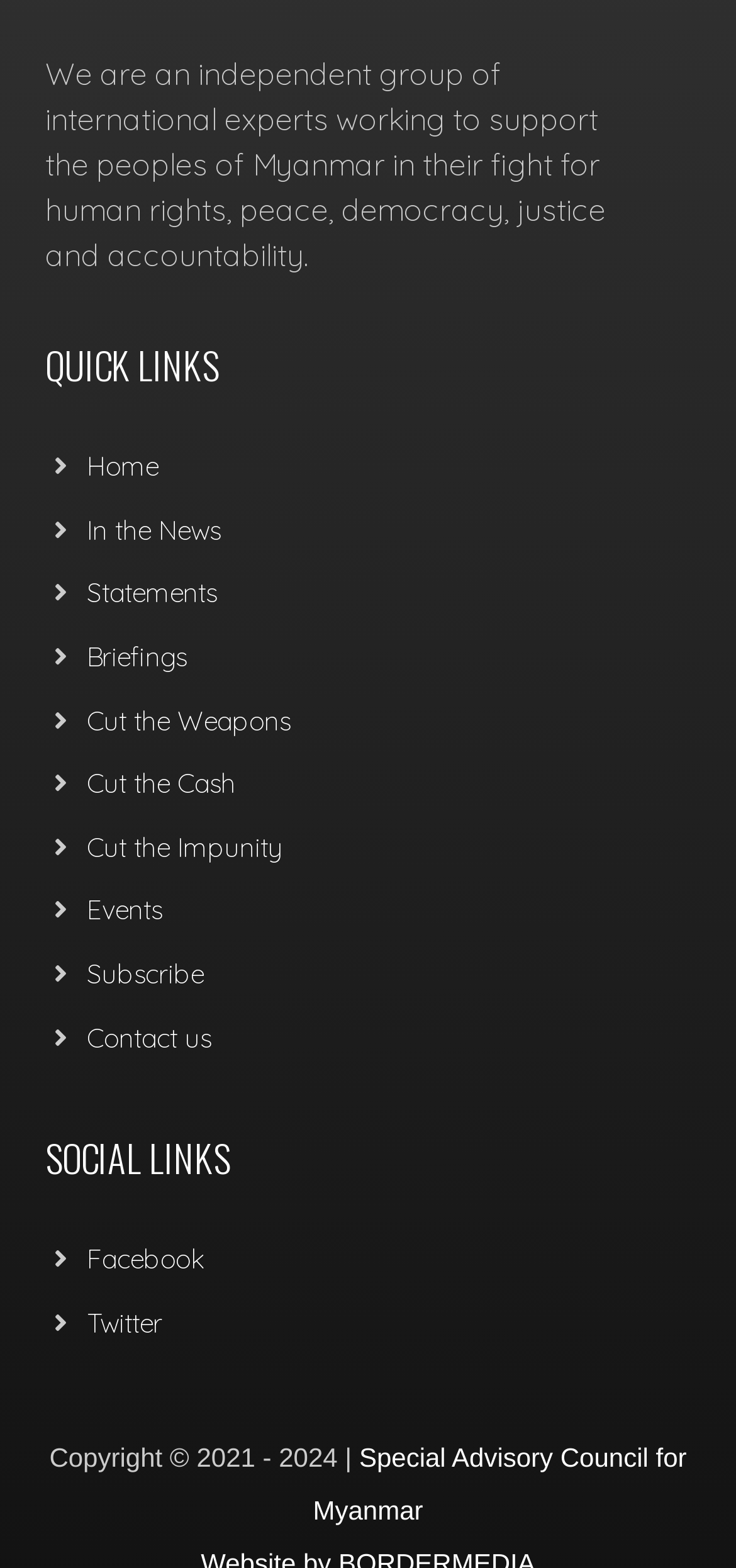Please locate the bounding box coordinates of the element that should be clicked to achieve the given instruction: "Go to the Social Web category".

None